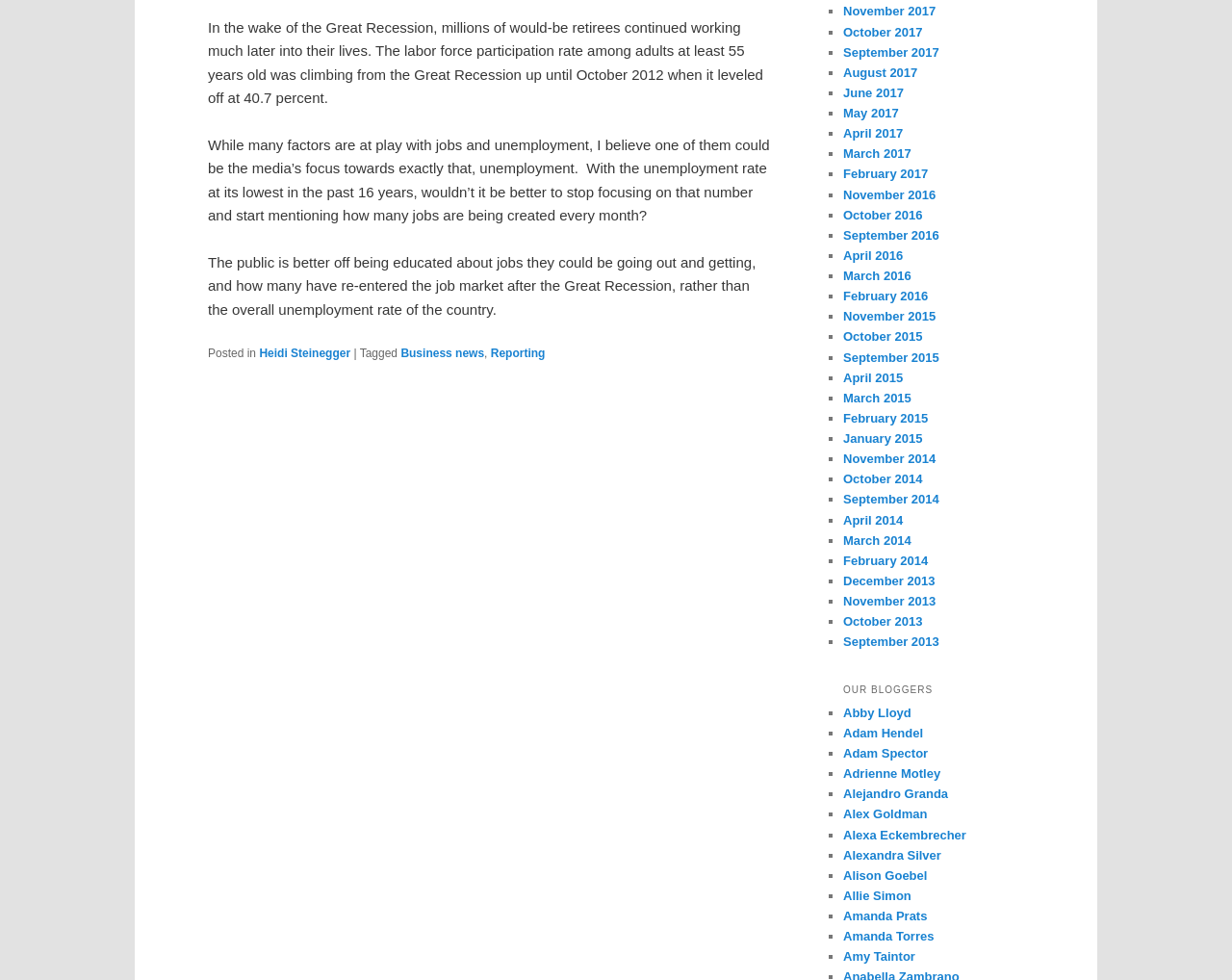Respond to the question below with a concise word or phrase:
What is the topic of the first article?

Labor force participation rate